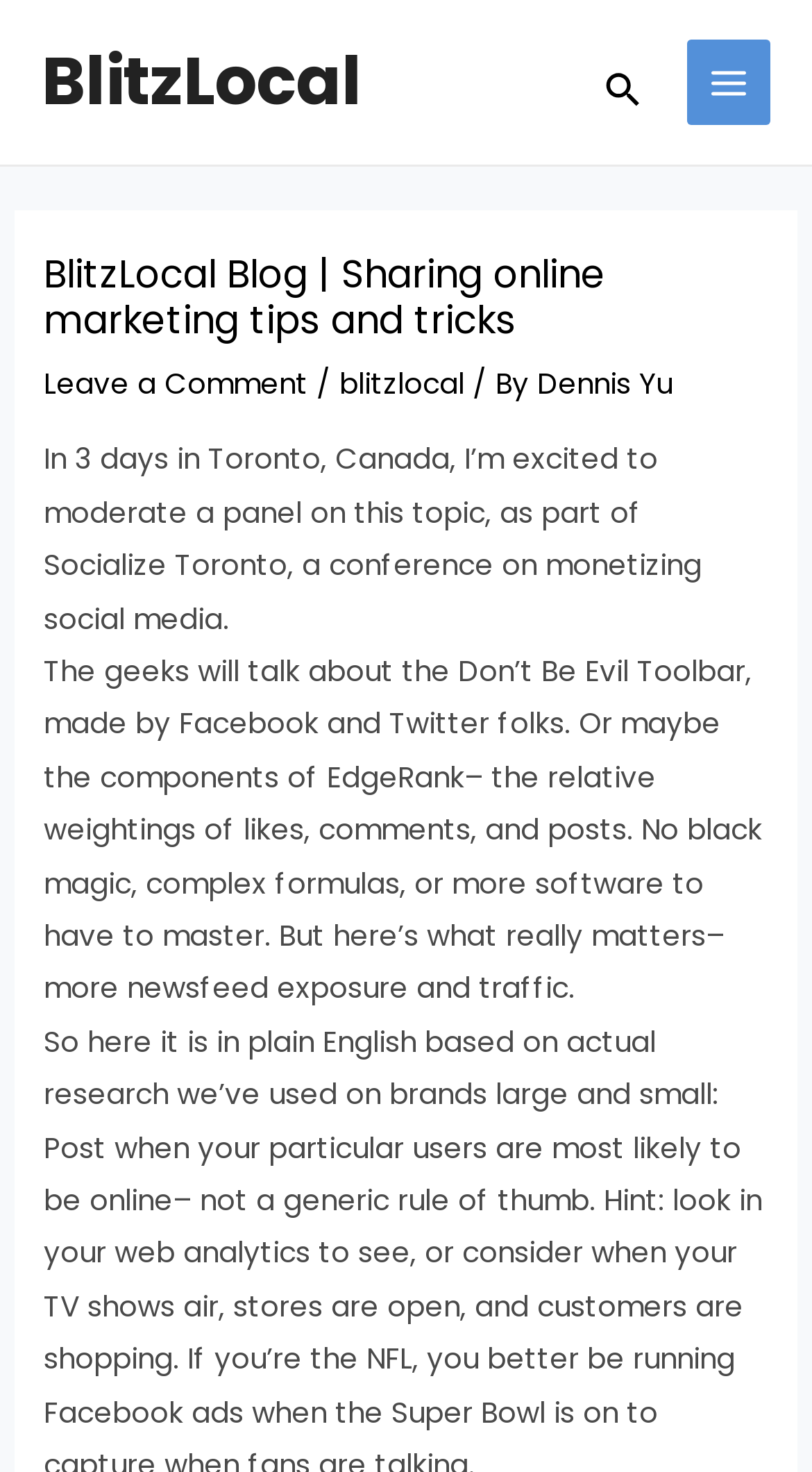What is the name of the blog?
Answer the question using a single word or phrase, according to the image.

BlitzLocal Blog